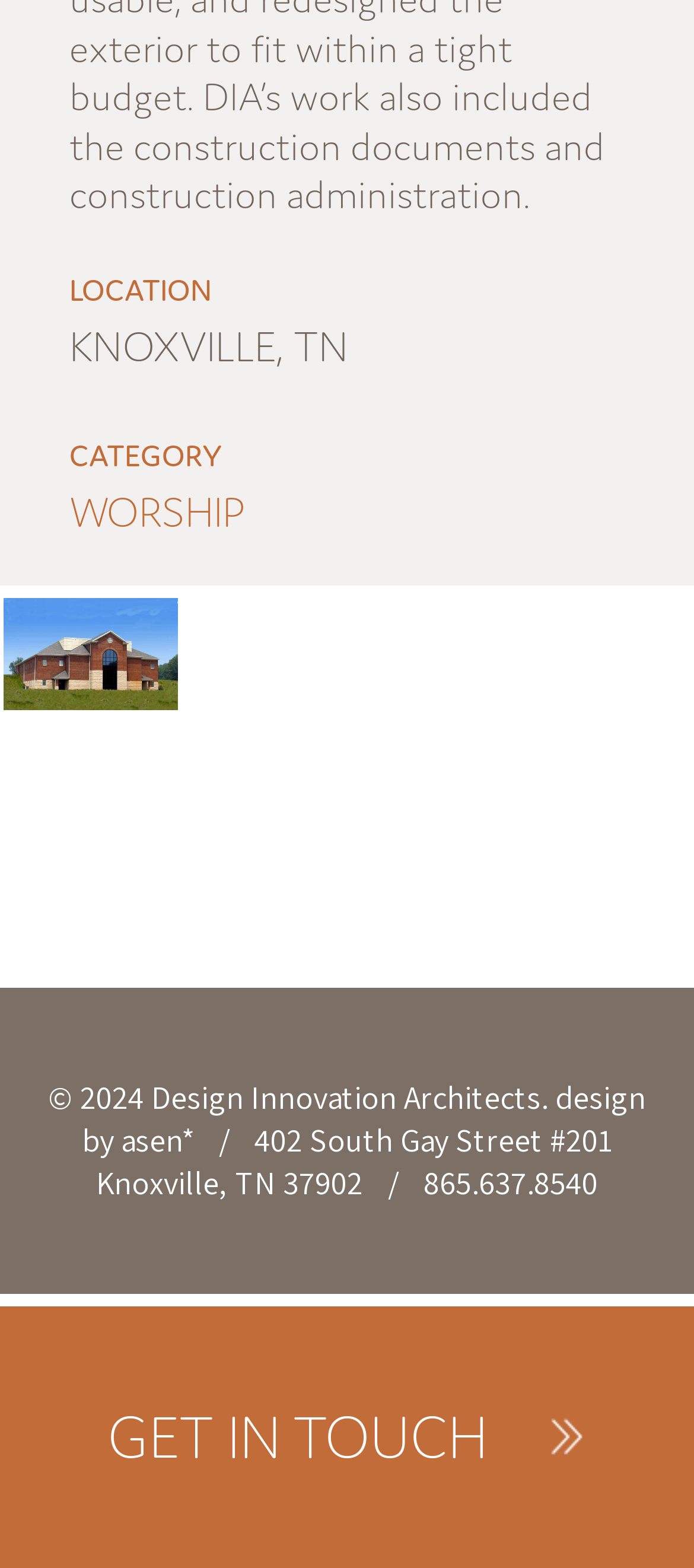What is the phone number of Design Innovation Architects?
Examine the webpage screenshot and provide an in-depth answer to the question.

The phone number of Design Innovation Architects can be determined by looking at the StaticText element that contains the phone number '865.637.8540'.